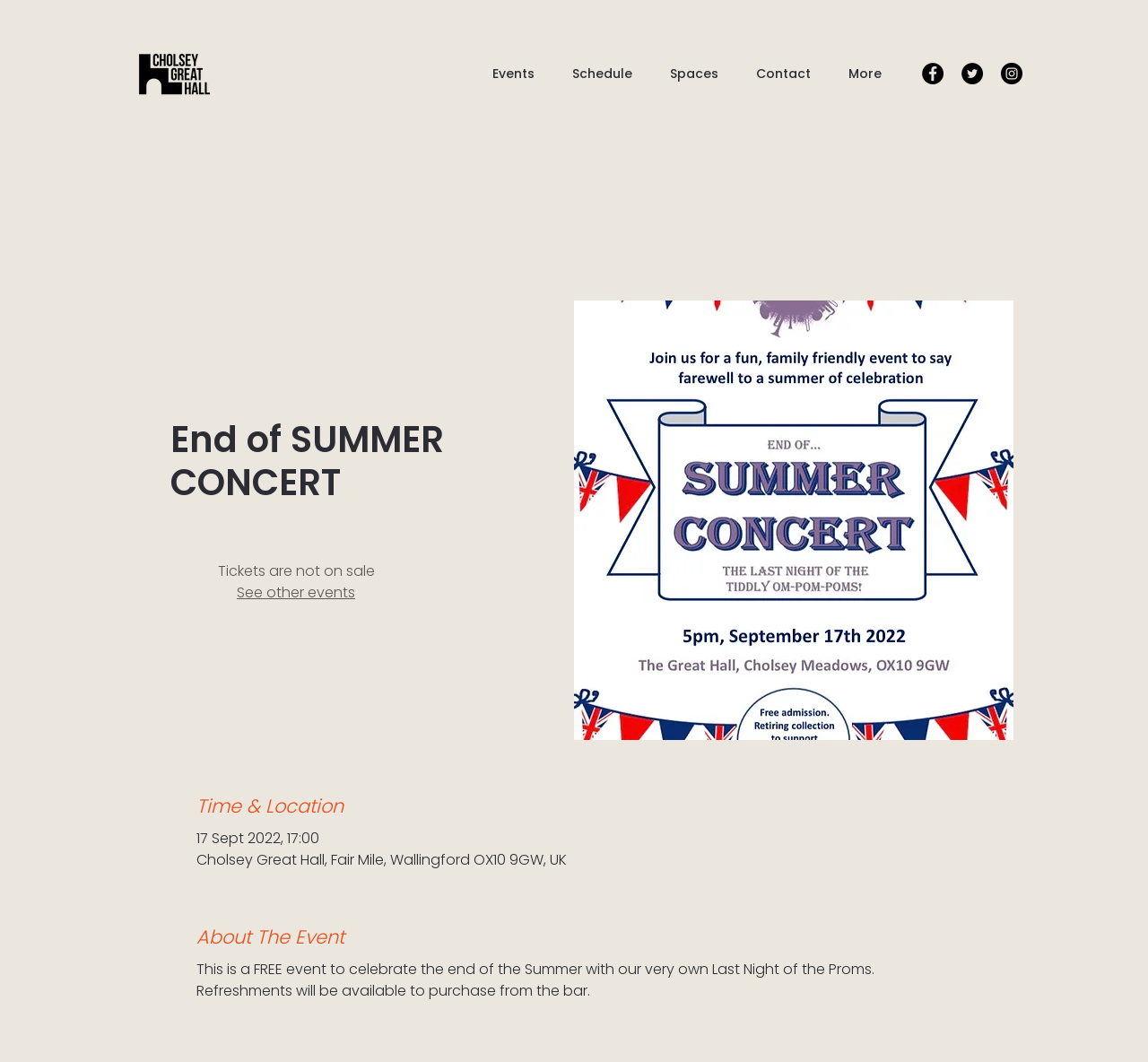What is the location of the event?
Based on the visual information, provide a detailed and comprehensive answer.

I found the answer by looking at the StaticText element that says 'Cholsey Great Hall, Fair Mile, Wallingford OX10 9GW, UK' which is located under the 'Time & Location' heading, indicating that it is the location of the event.